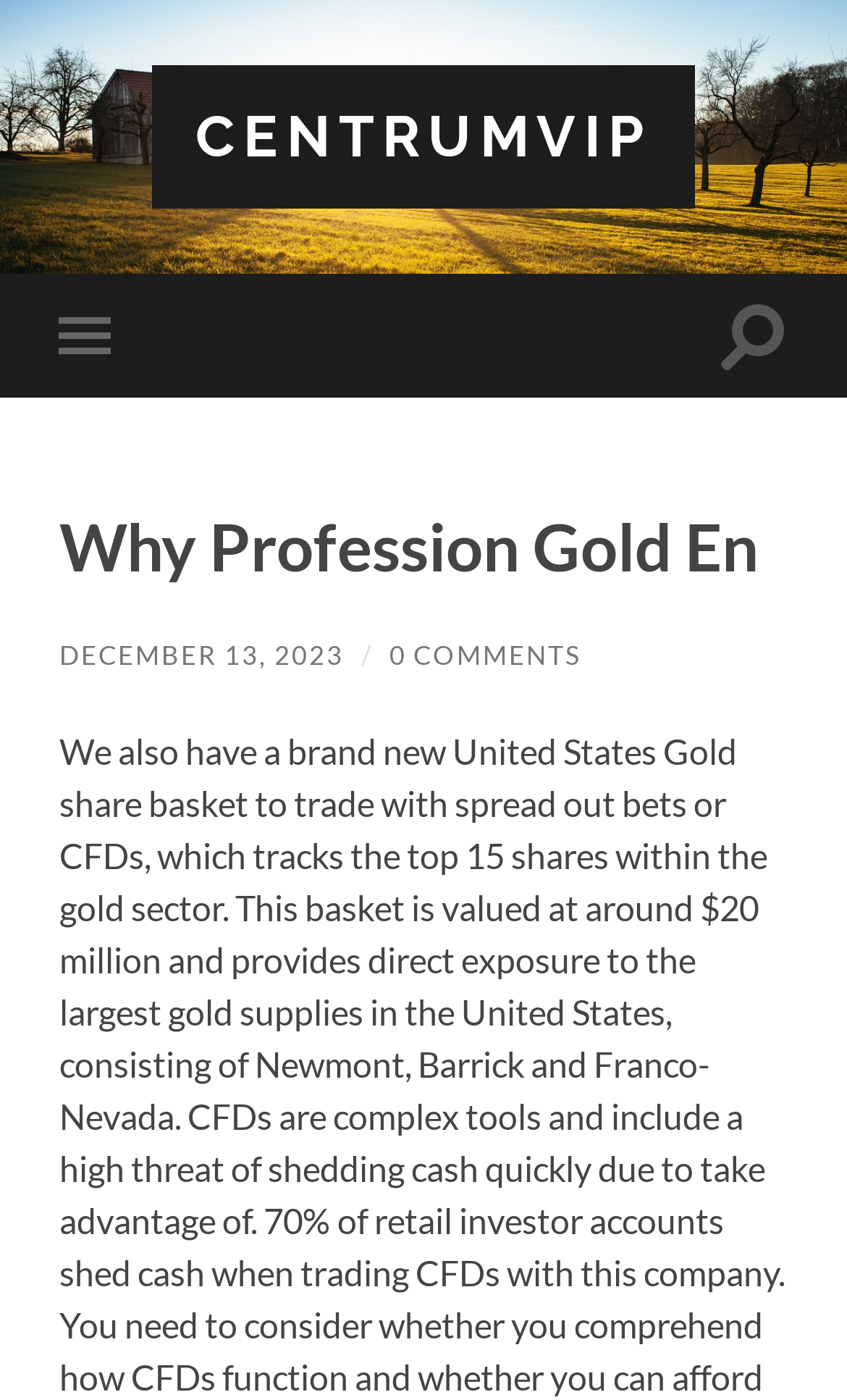Please examine the image and provide a detailed answer to the question: What is the name of the website?

I inferred this from the link element with the text 'CENTRUMVIP' at the top of the webpage, which is likely the website's logo or title.